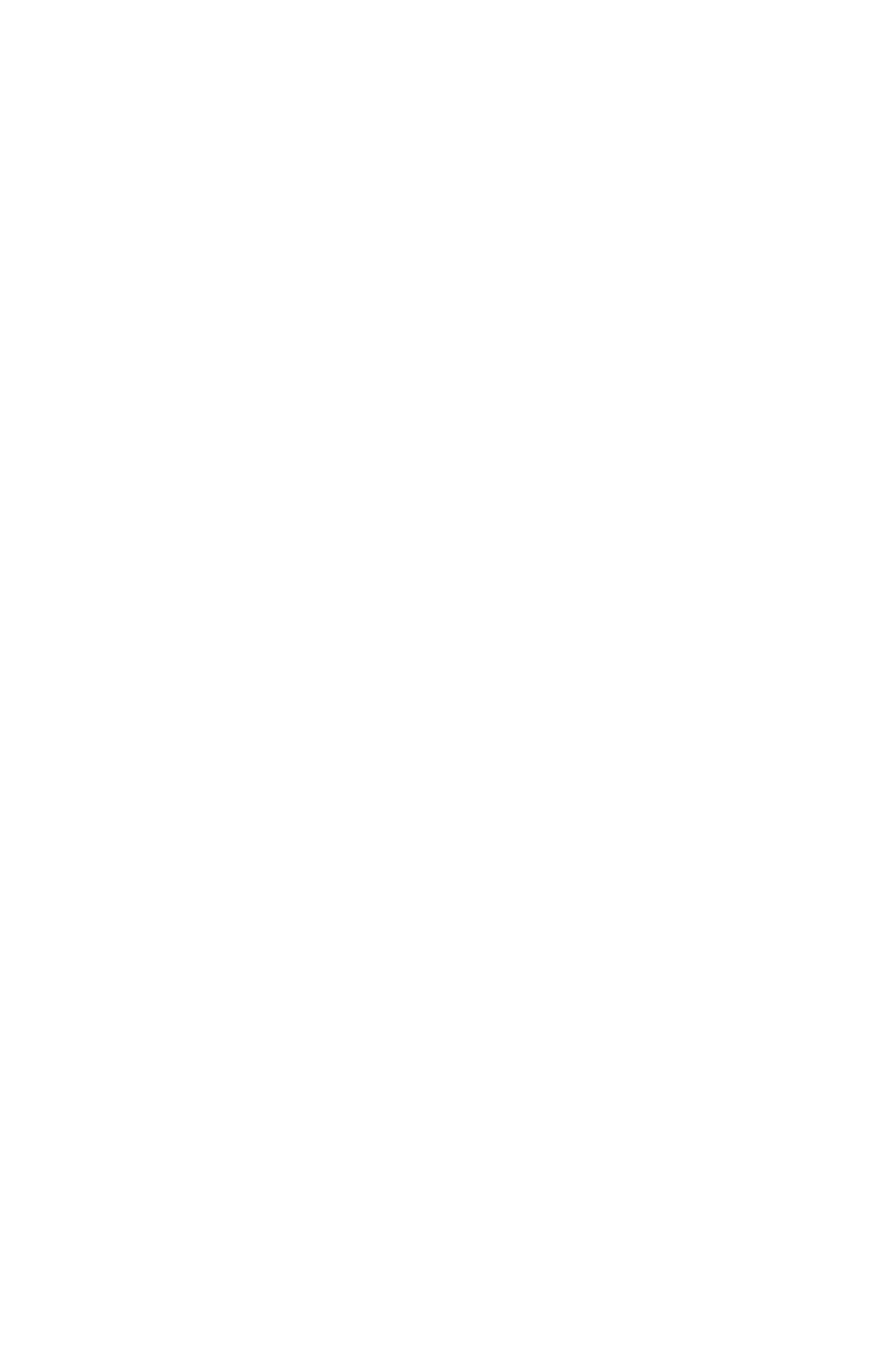Please find the bounding box coordinates (top-left x, top-left y, bottom-right x, bottom-right y) in the screenshot for the UI element described as follows: Installations

None